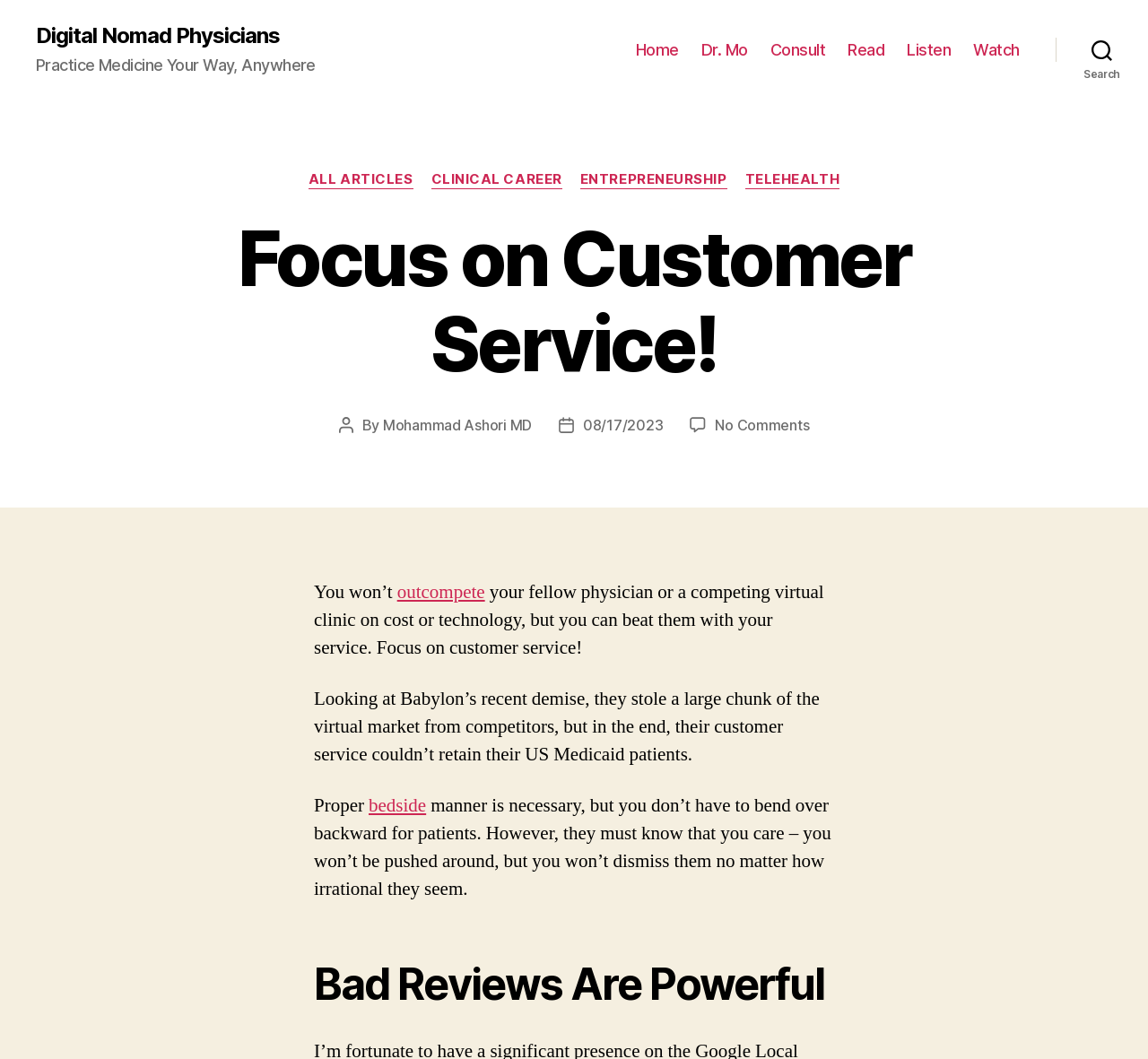Identify the bounding box coordinates for the element you need to click to achieve the following task: "Read the article 'ALL ARTICLES'". The coordinates must be four float values ranging from 0 to 1, formatted as [left, top, right, bottom].

[0.269, 0.162, 0.36, 0.178]